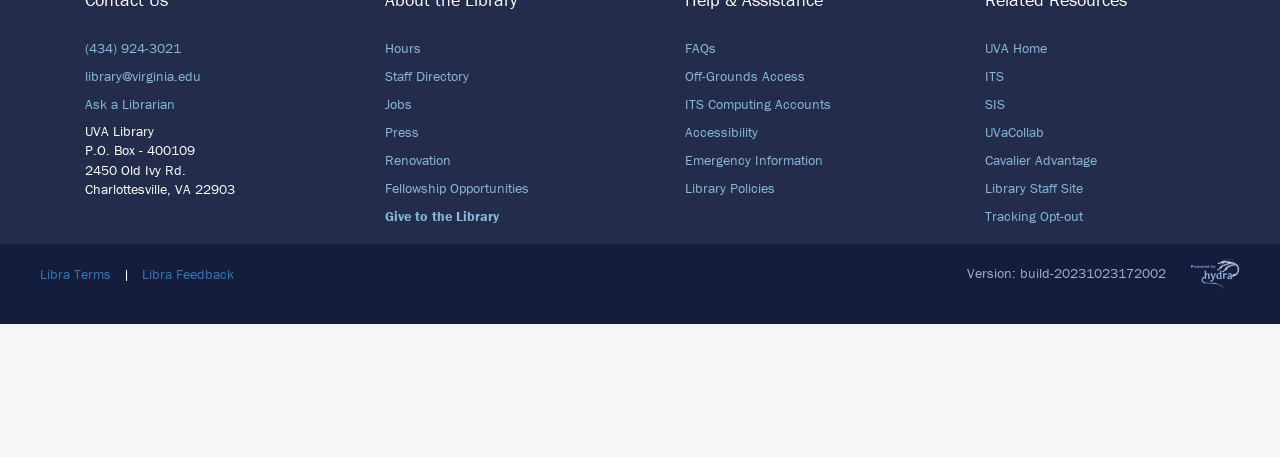Find the bounding box coordinates of the element to click in order to complete this instruction: "Ask a librarian". The bounding box coordinates must be four float numbers between 0 and 1, denoted as [left, top, right, bottom].

[0.066, 0.207, 0.137, 0.247]